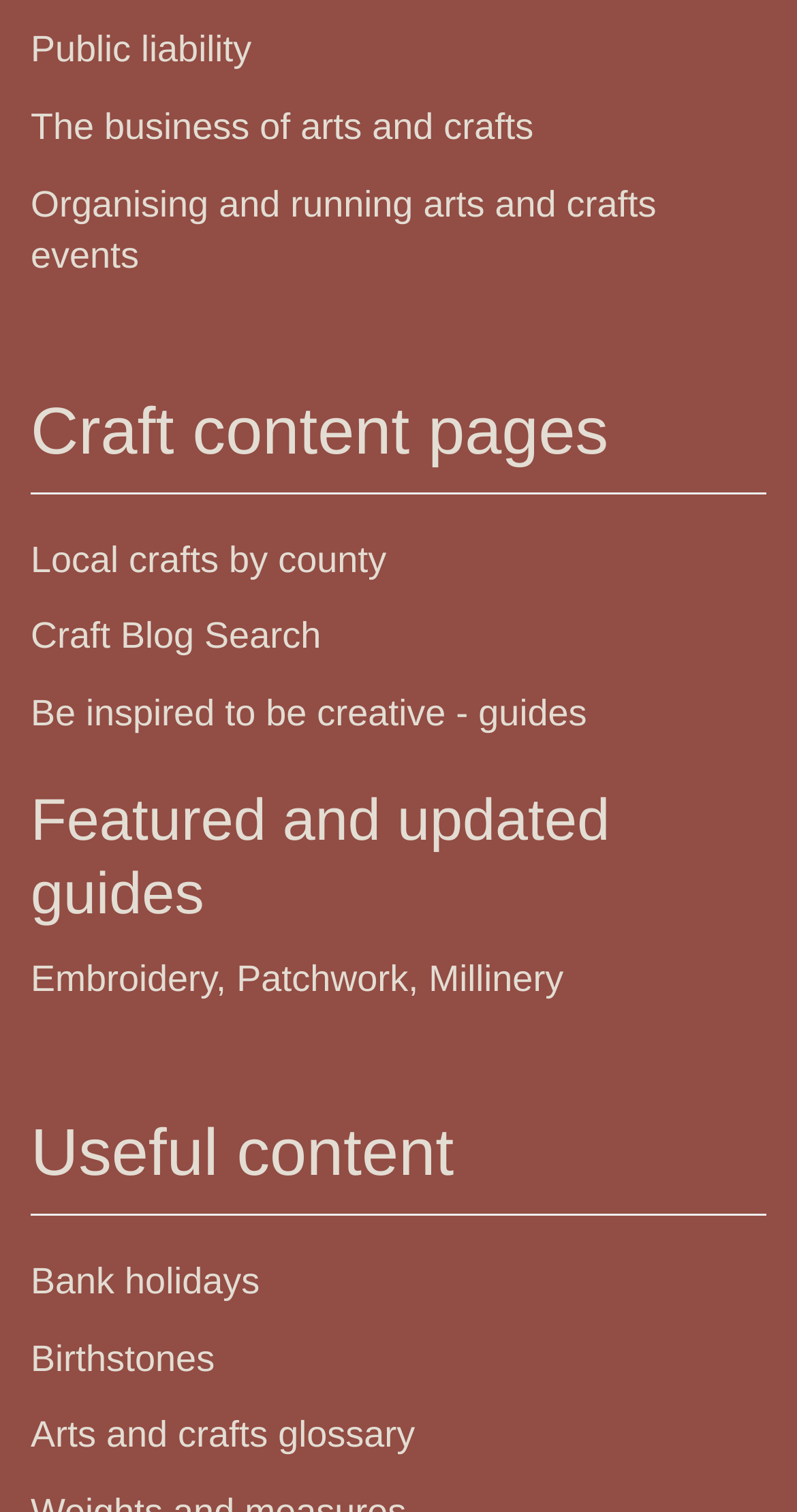What is the first link on this webpage? Please answer the question using a single word or phrase based on the image.

Public liability